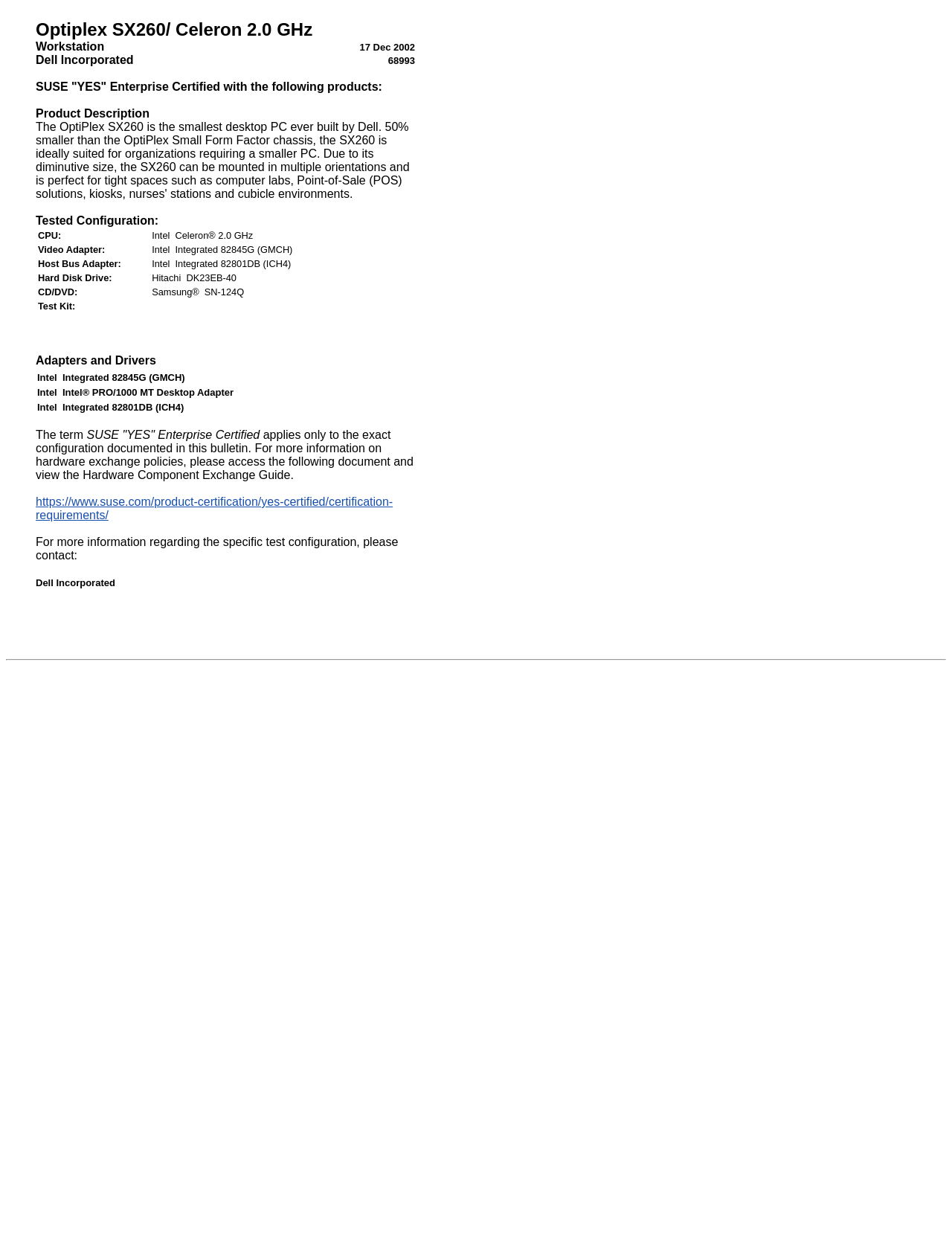Please determine the bounding box coordinates for the element with the description: "https://www.suse.com/product-certification/yes-certified/certification-requirements/".

[0.038, 0.4, 0.413, 0.421]